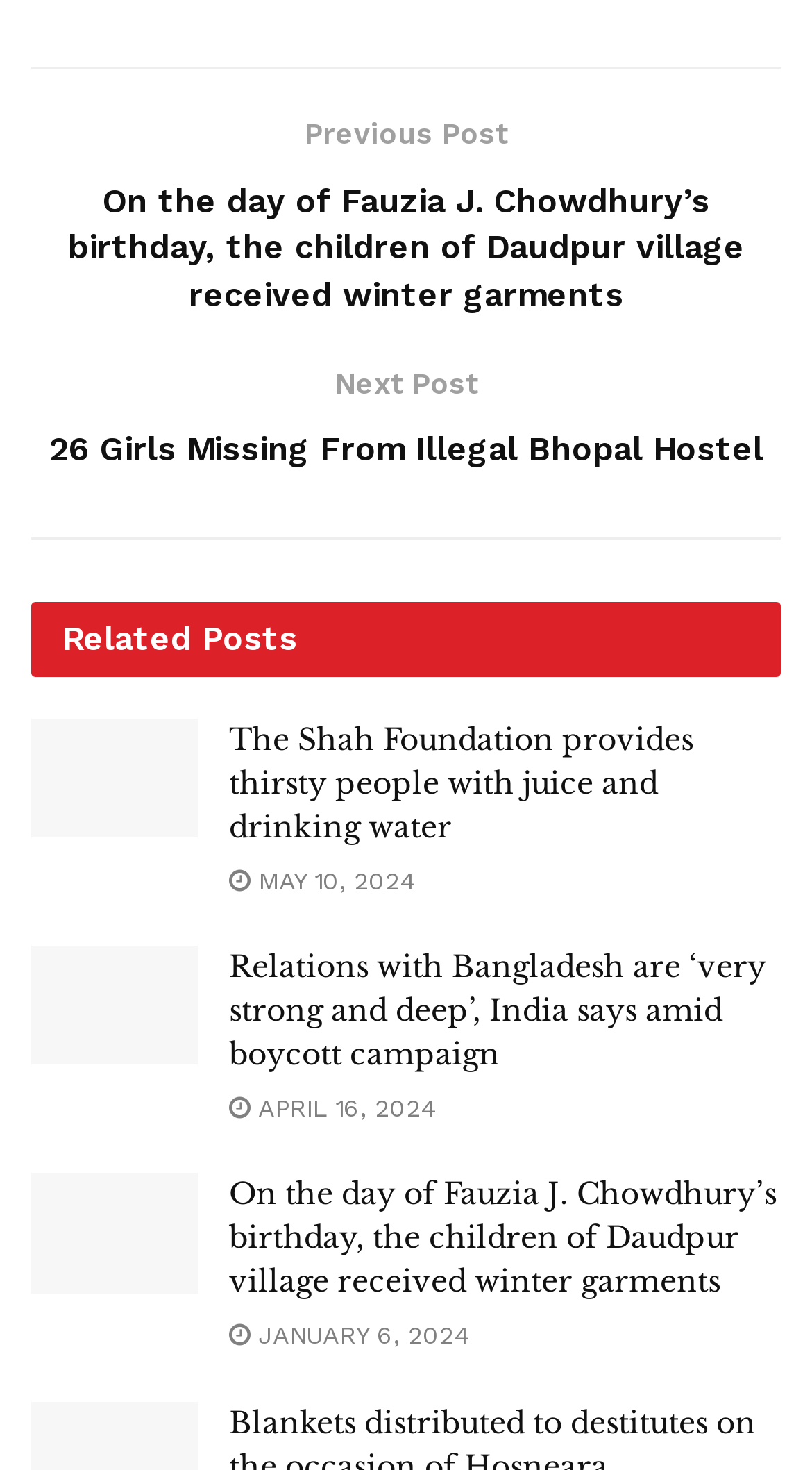How many links are in the first article?
Refer to the image and give a detailed response to the question.

I inspected the first article element [989] and found two link elements: [1209] and [1261]. These links are part of the first article.